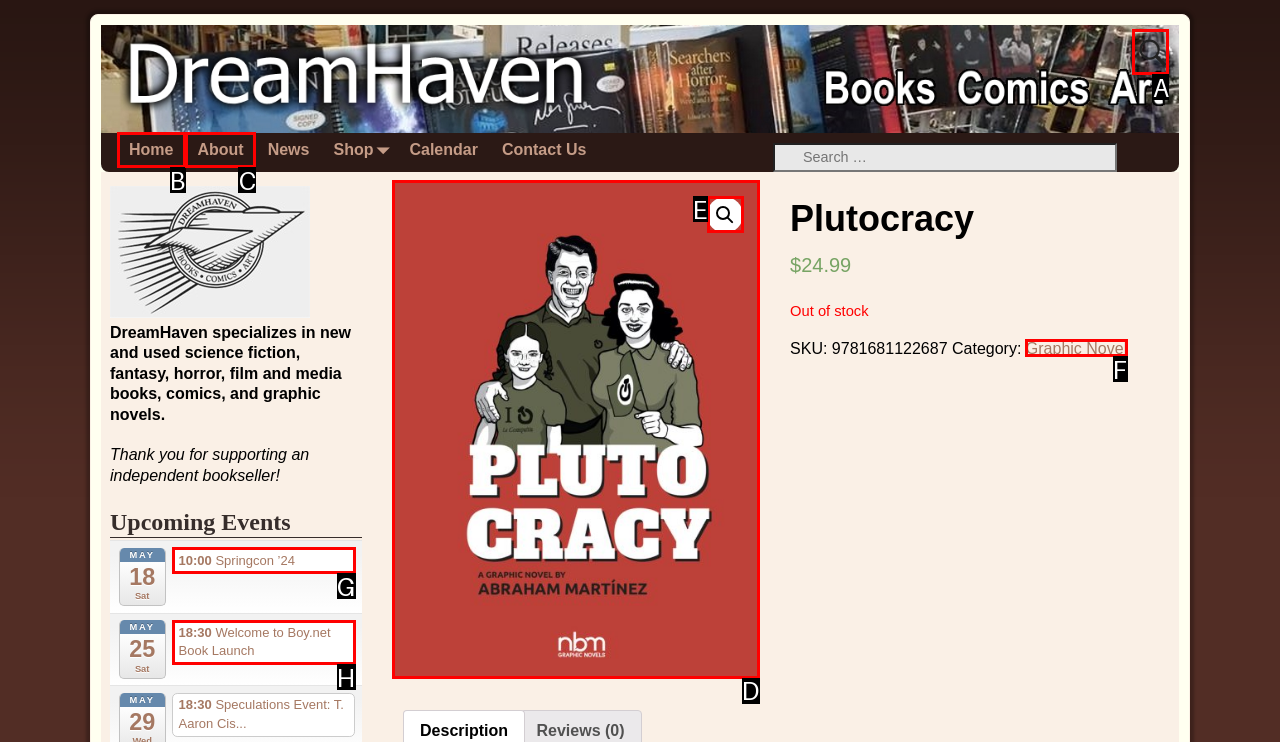Select the HTML element that needs to be clicked to perform the task: Call the phone number +977 9849717725. Reply with the letter of the chosen option.

None